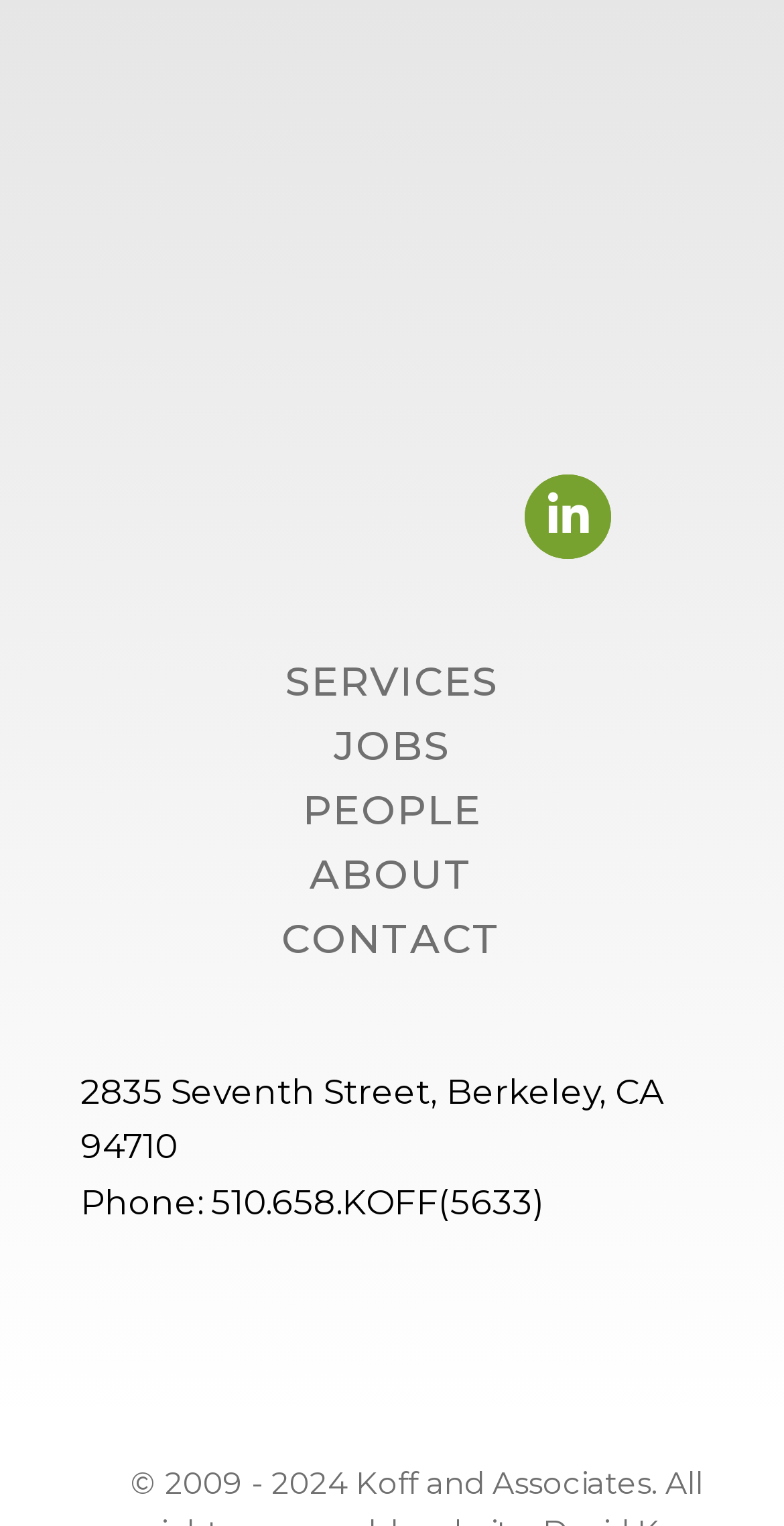What is the address of the company?
Look at the image and provide a short answer using one word or a phrase.

2835 Seventh Street, Berkeley, CA 94710